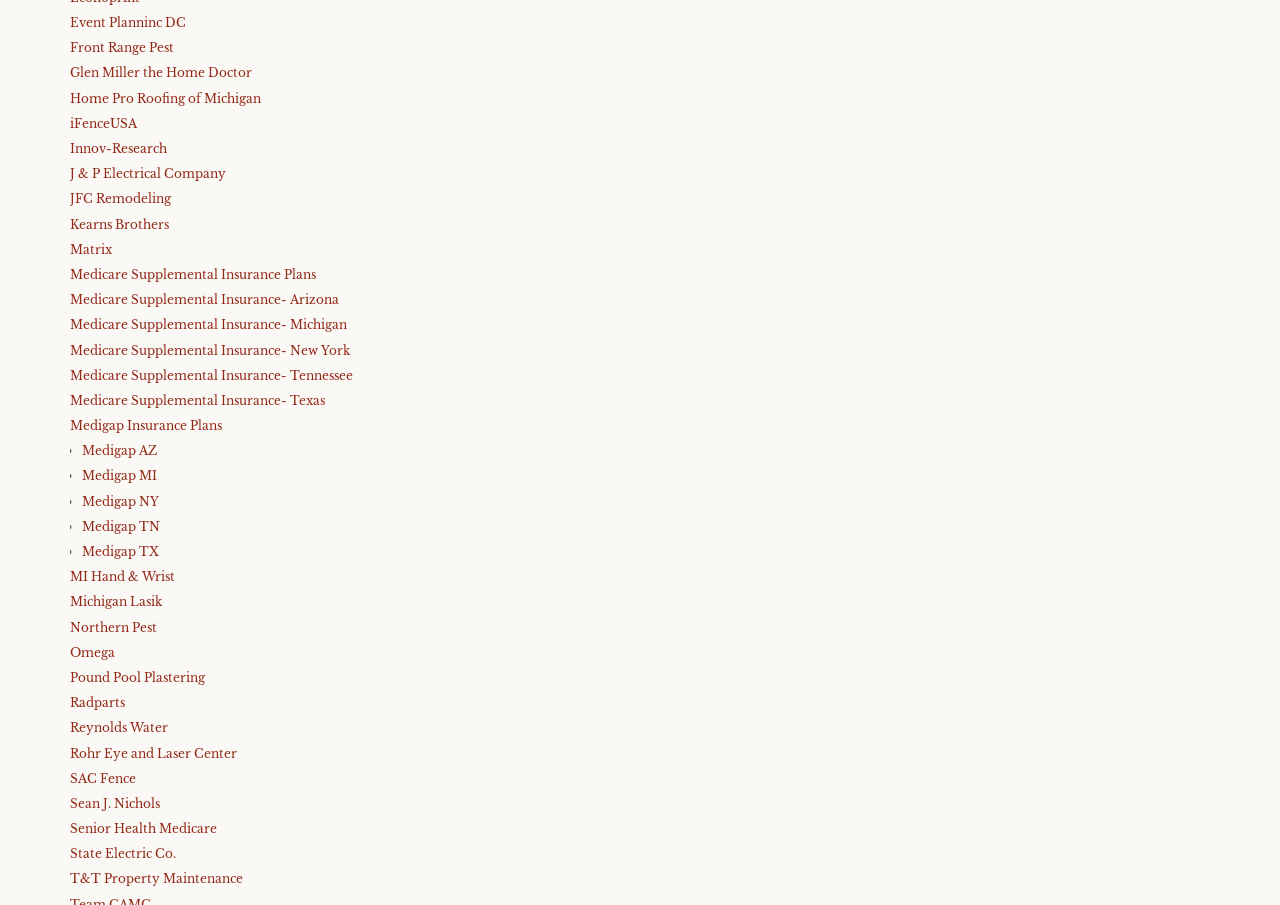Calculate the bounding box coordinates for the UI element based on the following description: "Omega". Ensure the coordinates are four float numbers between 0 and 1, i.e., [left, top, right, bottom].

[0.055, 0.712, 0.09, 0.729]